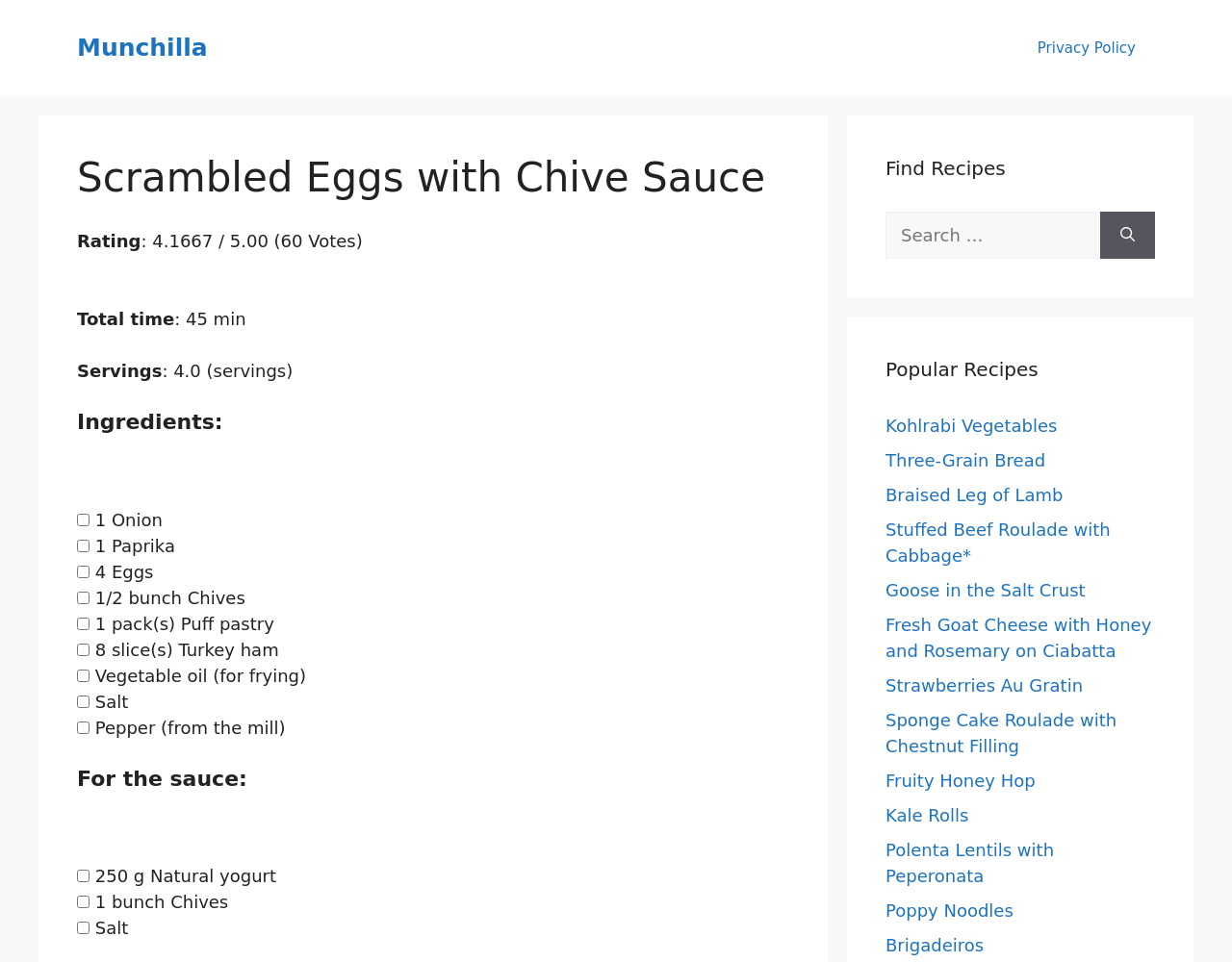Could you locate the bounding box coordinates for the section that should be clicked to accomplish this task: "Post a comment".

None